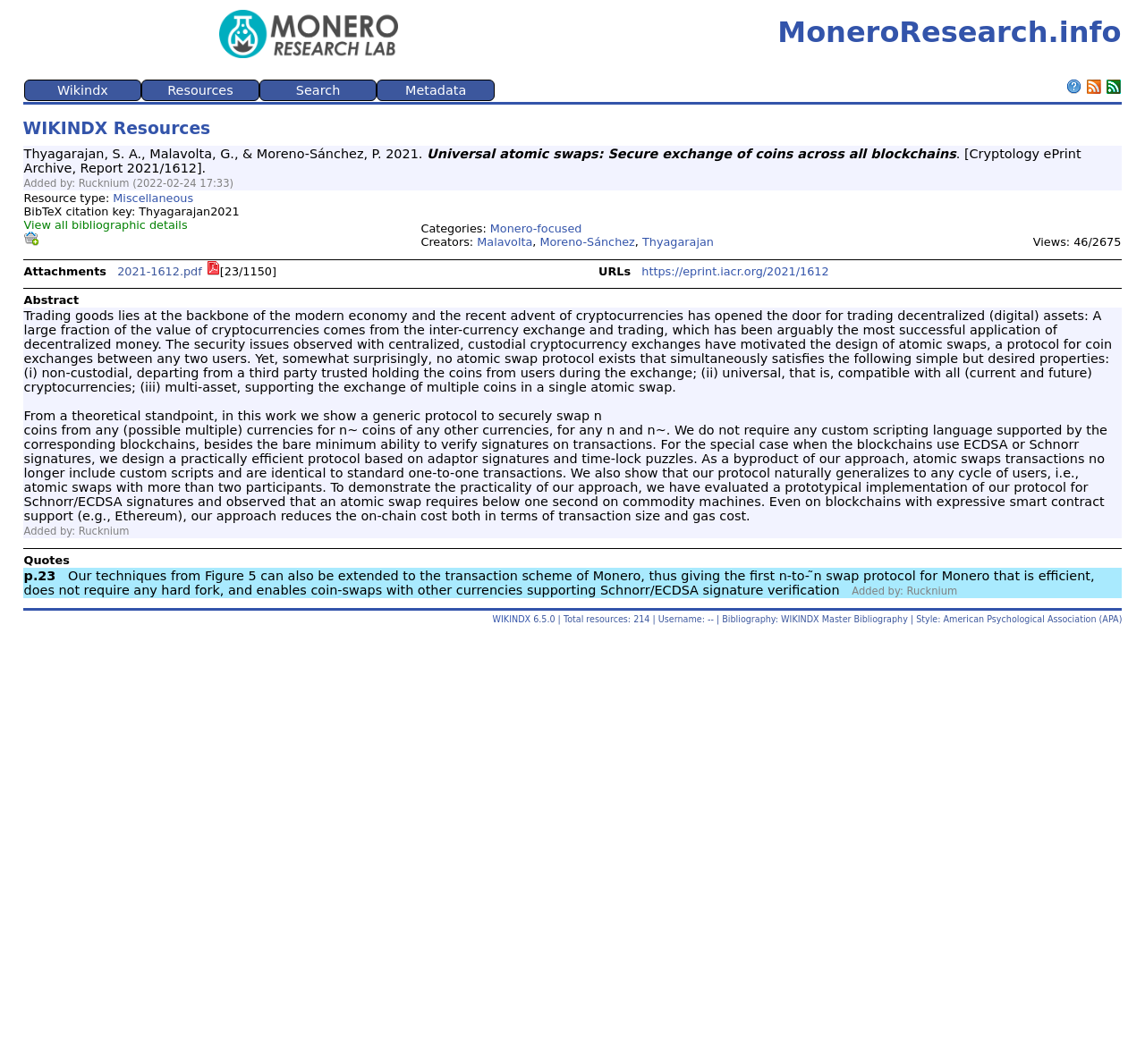How many views does the resource have?
Please provide a single word or phrase as the answer based on the screenshot.

46/2675